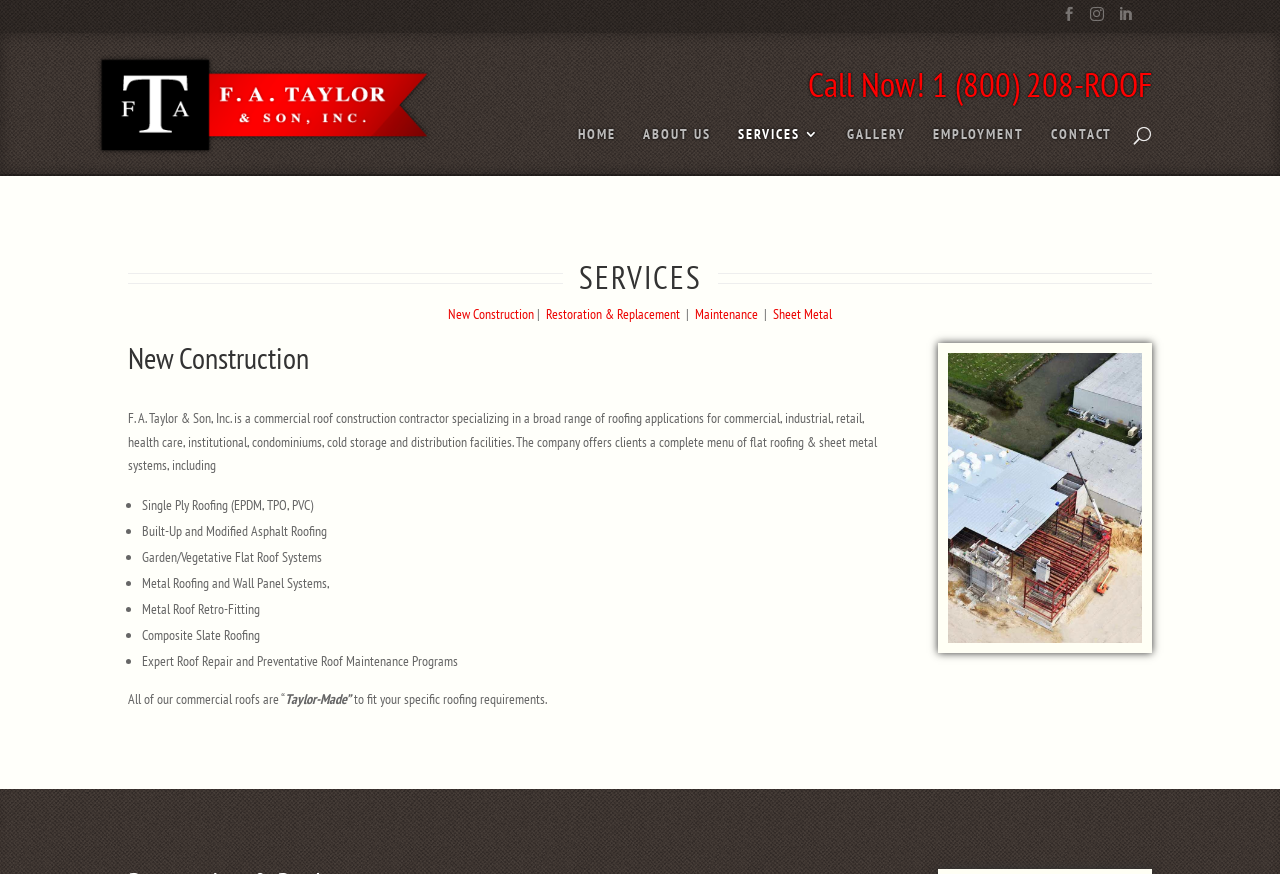Kindly determine the bounding box coordinates of the area that needs to be clicked to fulfill this instruction: "Go to the 'CONTACT' page".

[0.821, 0.145, 0.869, 0.199]